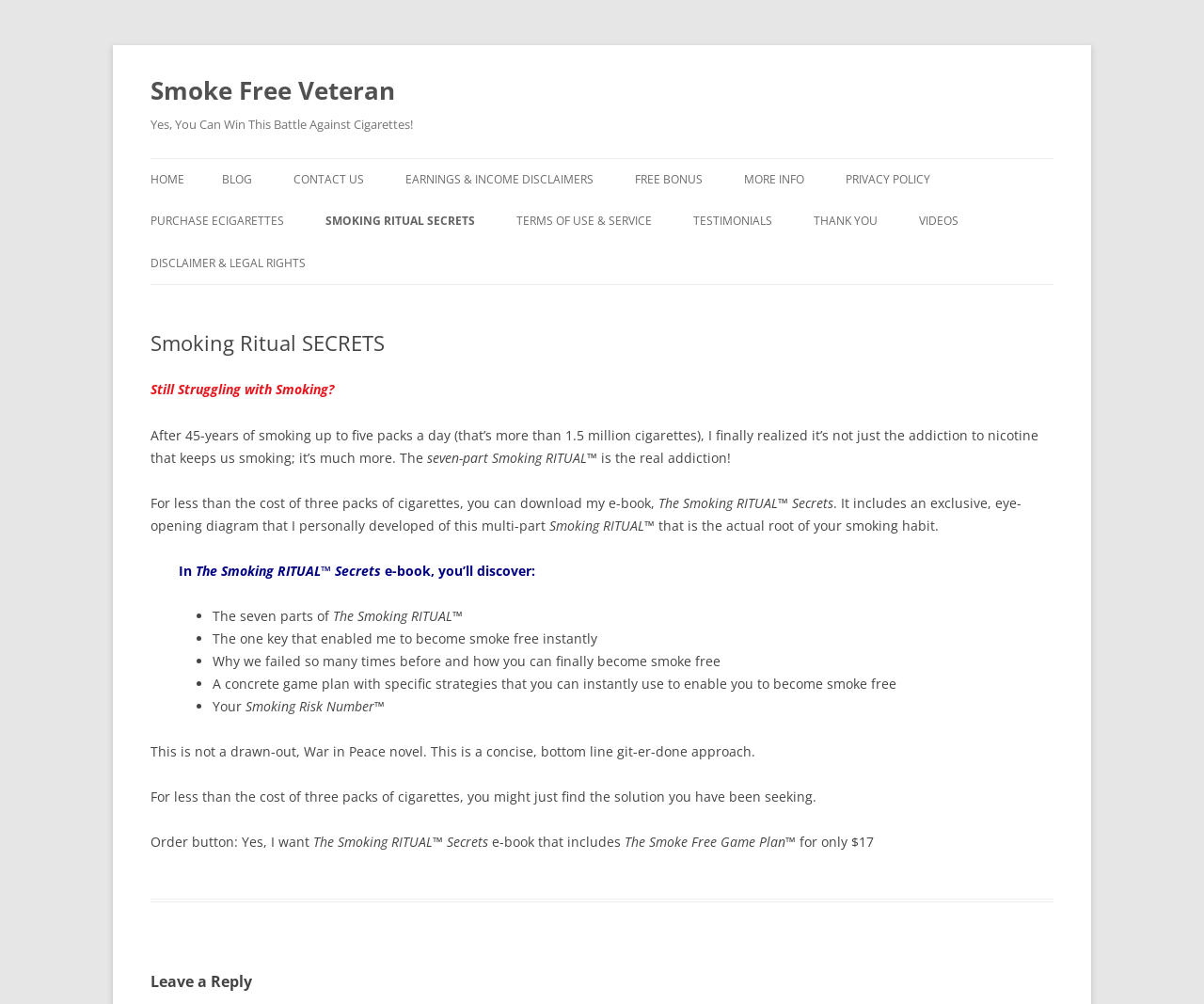Identify the bounding box coordinates necessary to click and complete the given instruction: "Click the 'PURCHASE ECIGARETTES' link".

[0.125, 0.2, 0.236, 0.241]